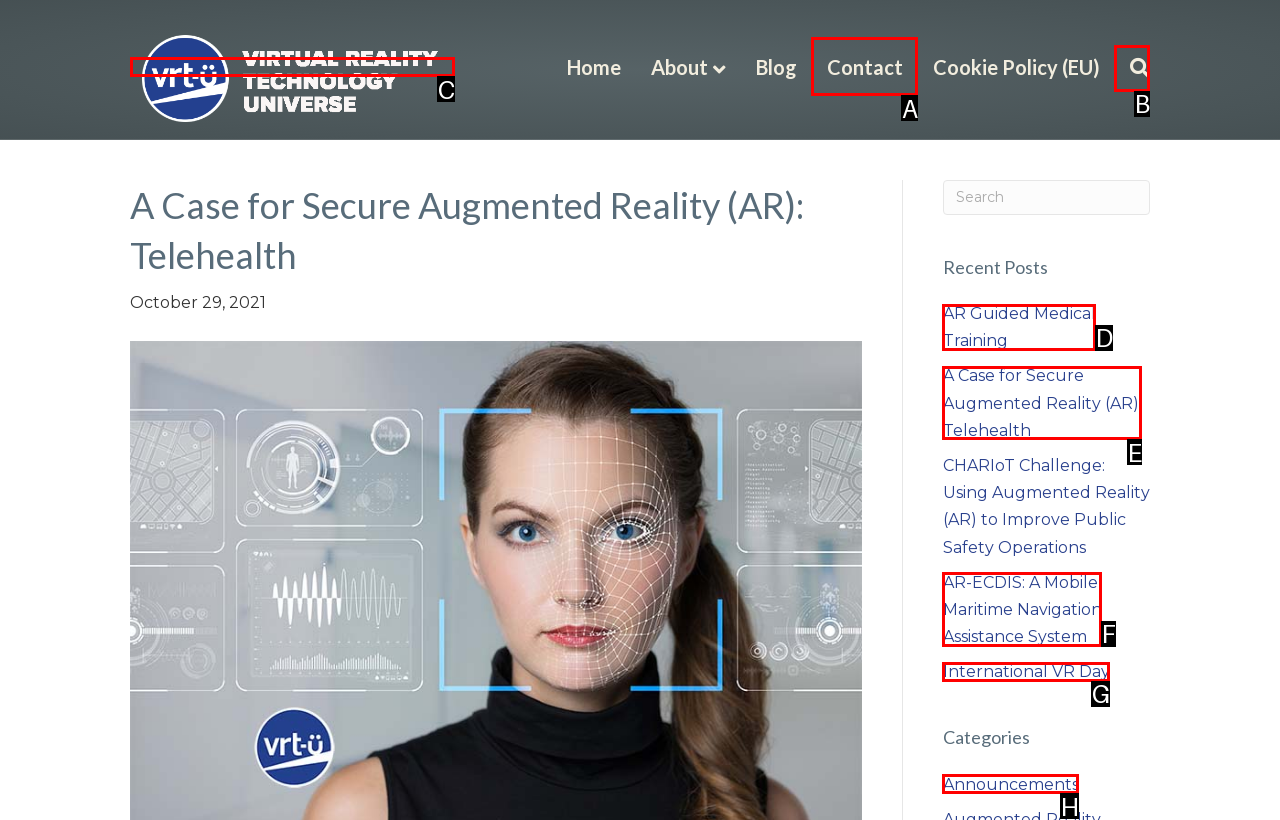From the given options, choose the one to complete the task: contact us
Indicate the letter of the correct option.

A